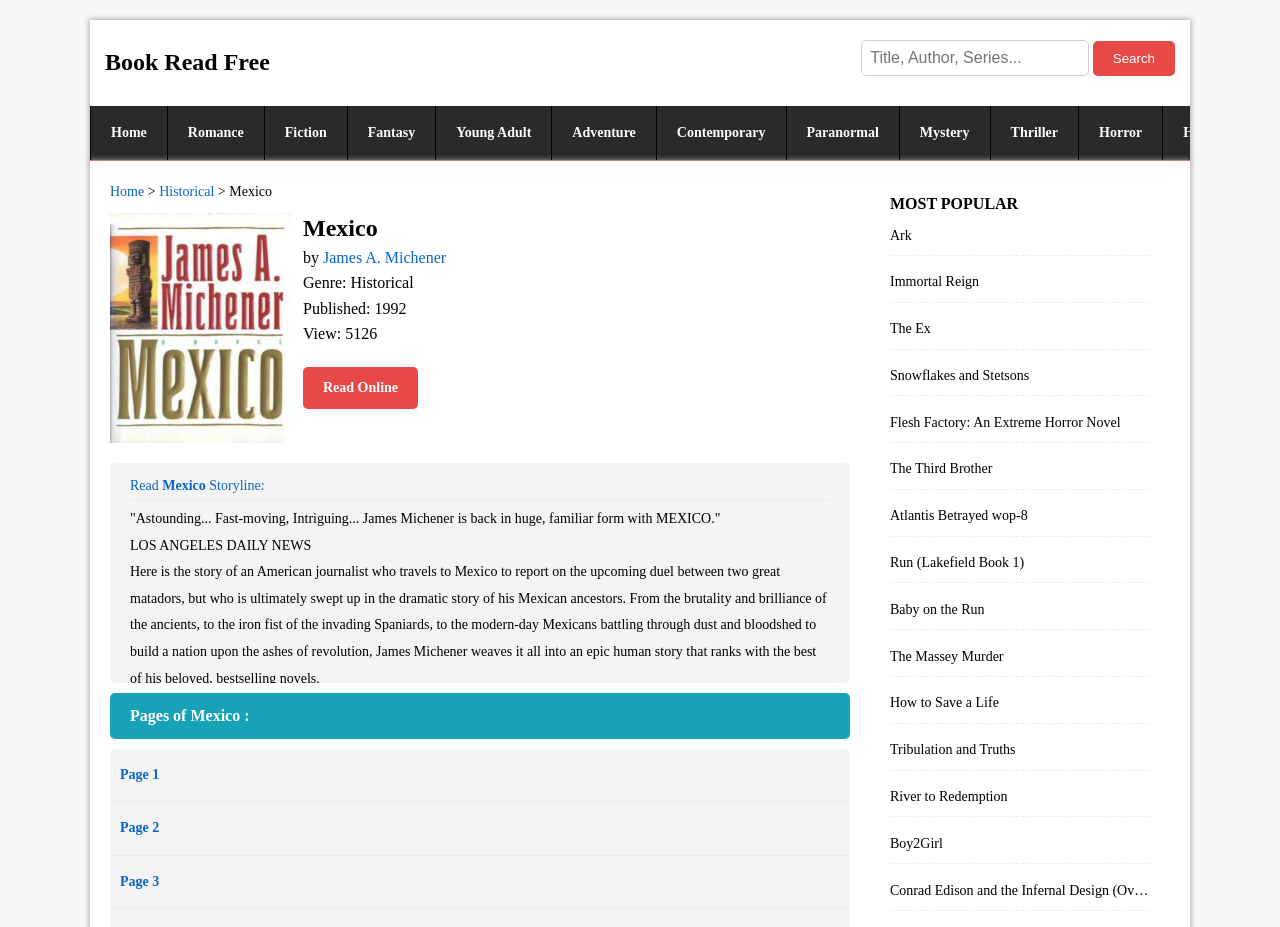Identify the bounding box for the UI element described as: "Mystery". Ensure the coordinates are four float numbers between 0 and 1, formatted as [left, top, right, bottom].

[0.702, 0.114, 0.773, 0.173]